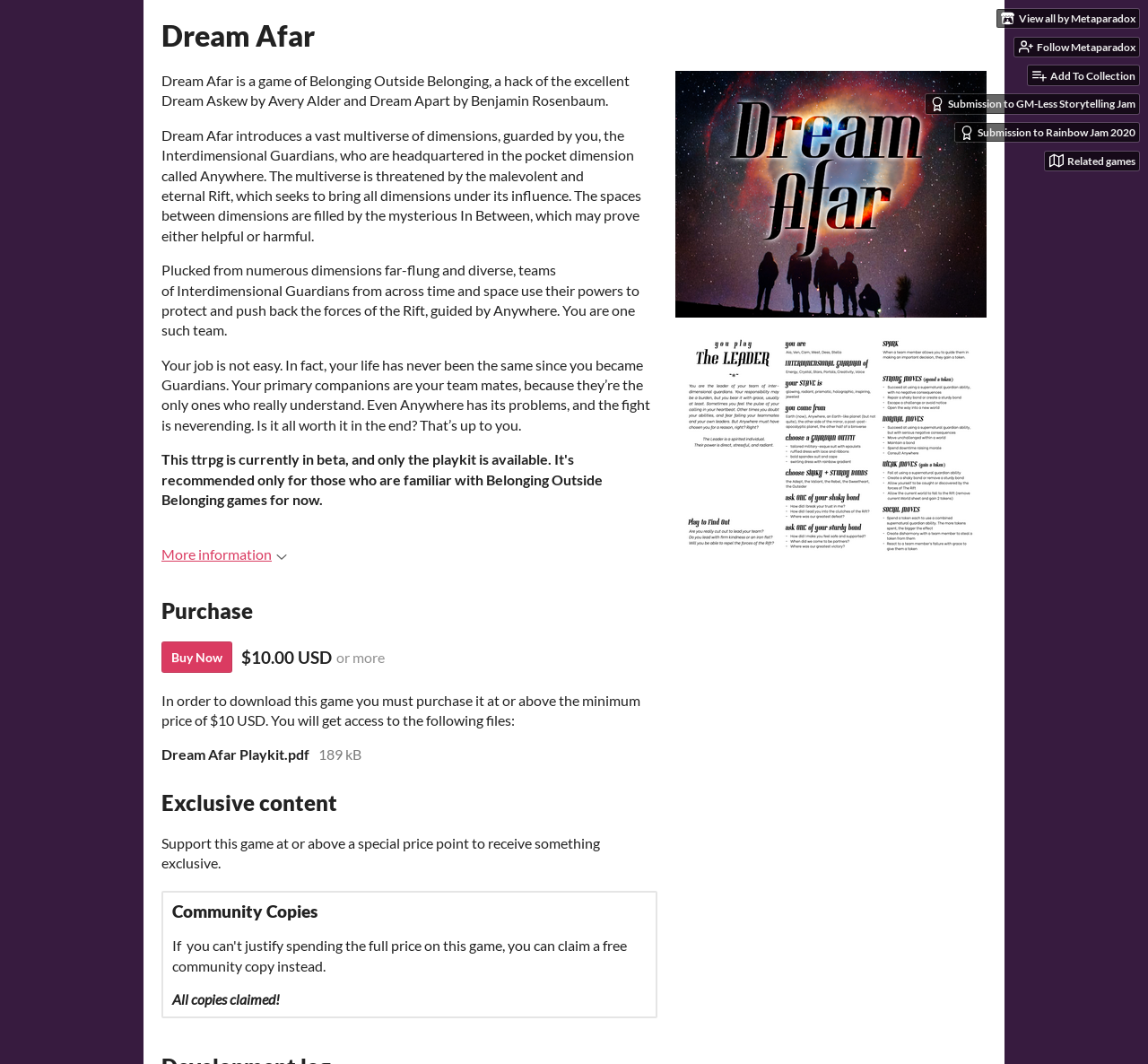Please find the bounding box coordinates of the element that you should click to achieve the following instruction: "View all games by Metaparadox". The coordinates should be presented as four float numbers between 0 and 1: [left, top, right, bottom].

[0.868, 0.008, 0.992, 0.026]